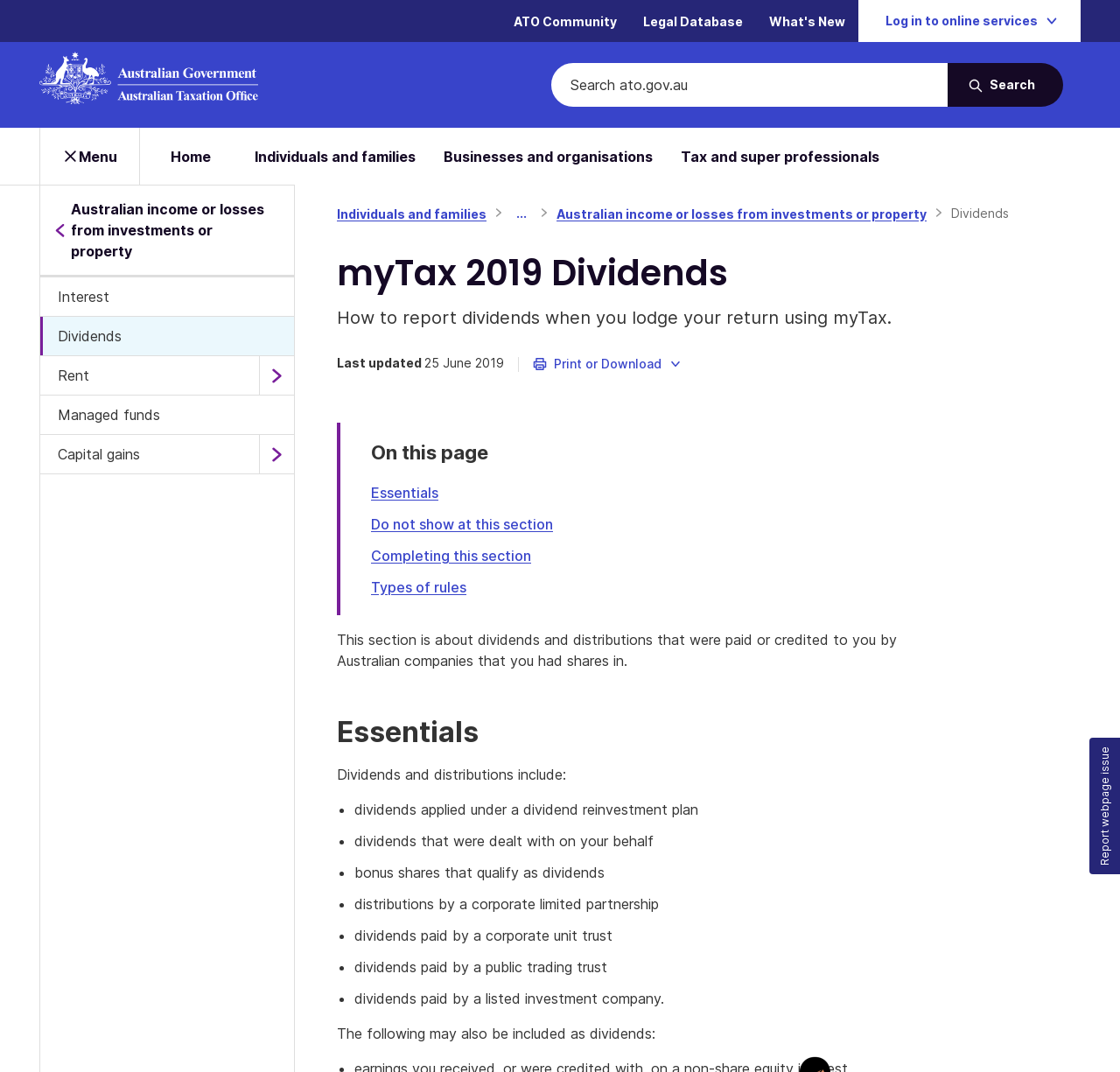Please determine the bounding box coordinates of the element to click on in order to accomplish the following task: "Go to the 'Australian income or losses from investments or property' page". Ensure the coordinates are four float numbers ranging from 0 to 1, i.e., [left, top, right, bottom].

[0.036, 0.173, 0.262, 0.259]